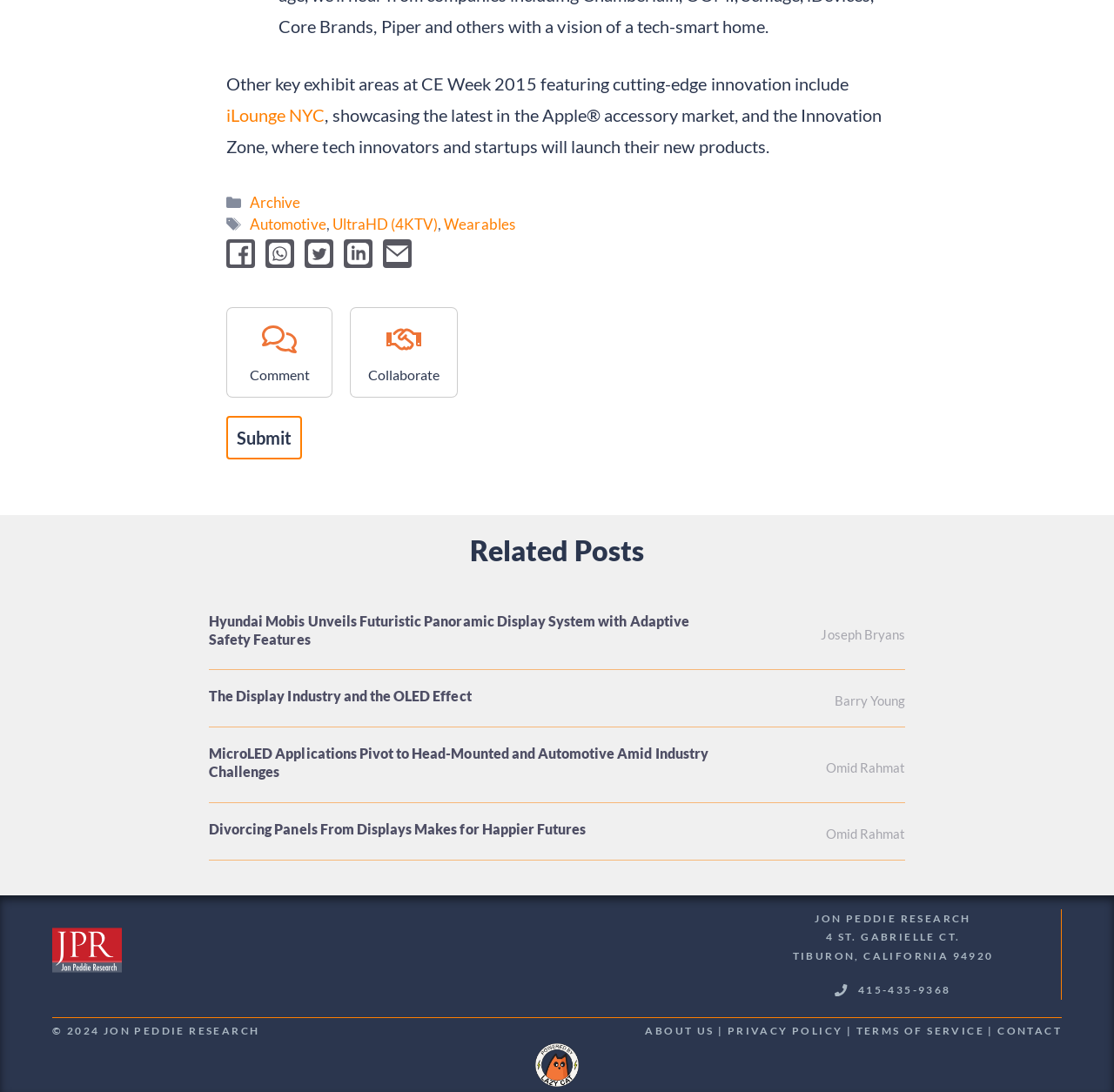Locate the bounding box for the described UI element: "Automotive". Ensure the coordinates are four float numbers between 0 and 1, formatted as [left, top, right, bottom].

[0.224, 0.197, 0.293, 0.214]